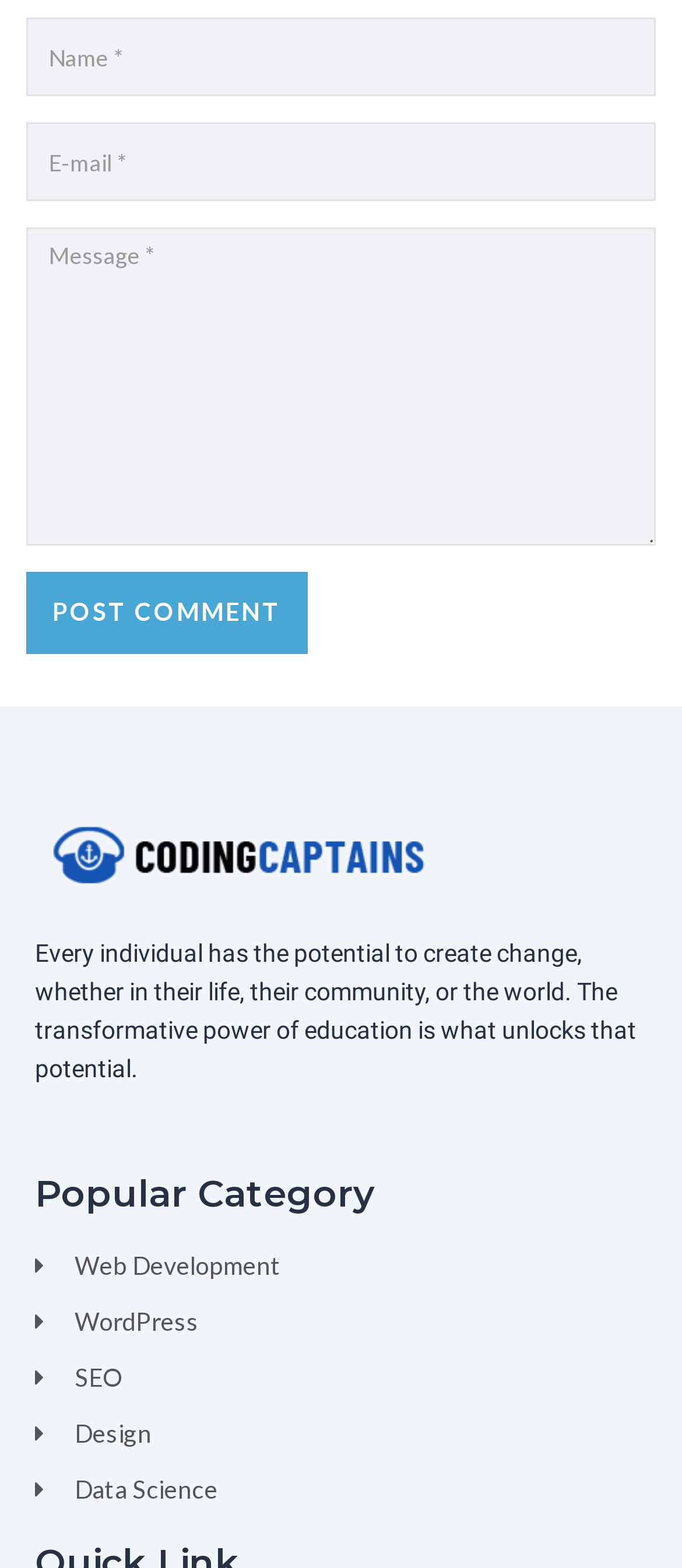Please provide the bounding box coordinates for the element that needs to be clicked to perform the following instruction: "Enter your name". The coordinates should be given as four float numbers between 0 and 1, i.e., [left, top, right, bottom].

[0.038, 0.012, 0.962, 0.062]